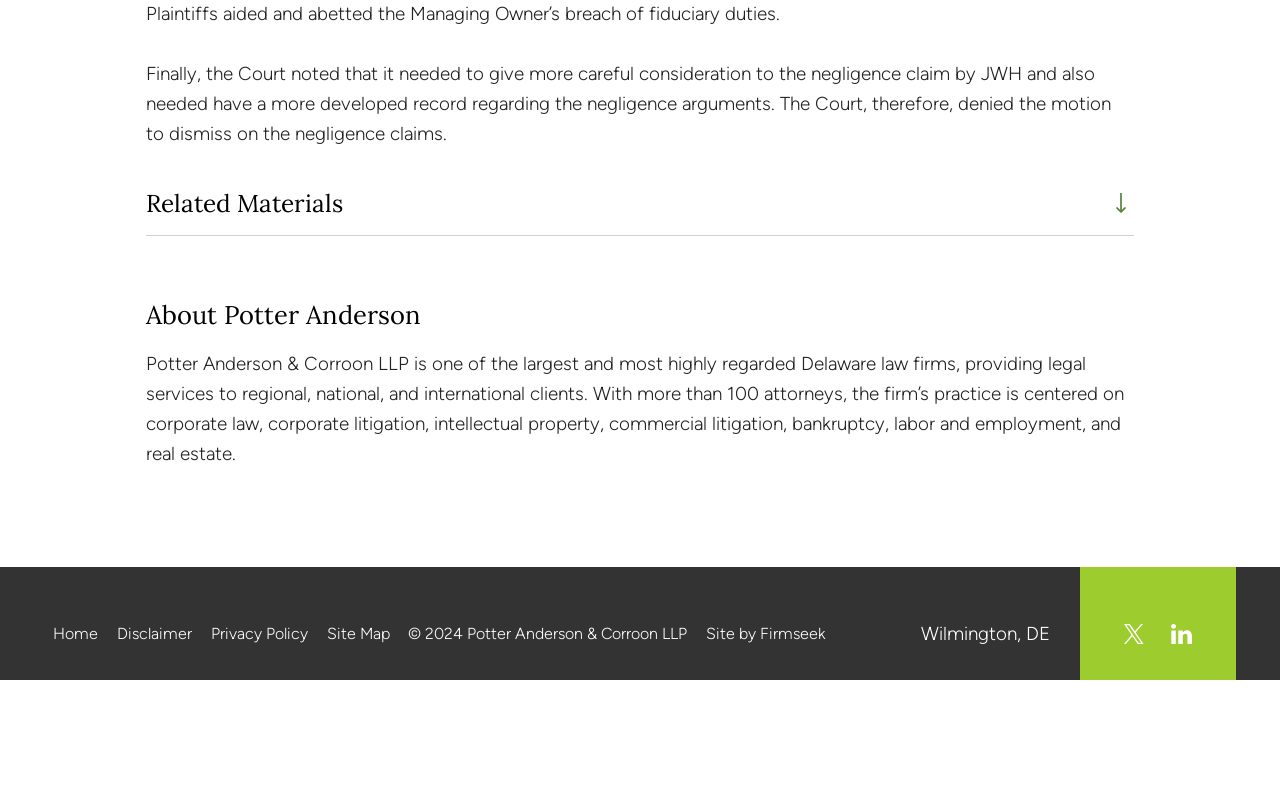What is the name of the law firm?
Kindly offer a comprehensive and detailed response to the question.

The name of the law firm can be found in the StaticText element with the description 'Potter Anderson & Corroon LLP is one of the largest and most highly regarded Delaware law firms...' which is located under the 'About Potter Anderson' heading.